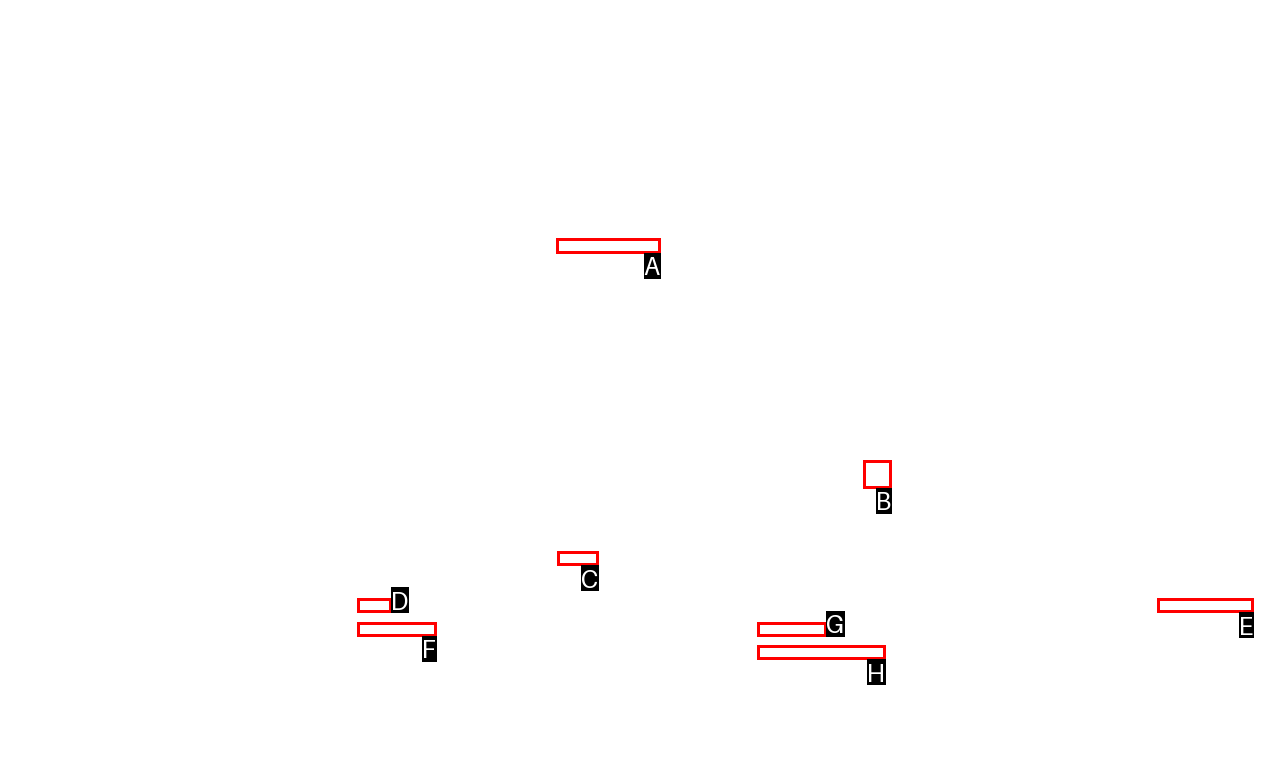Select the correct UI element to click for this task: Click on the 'Manage Licenses' link.
Answer using the letter from the provided options.

A